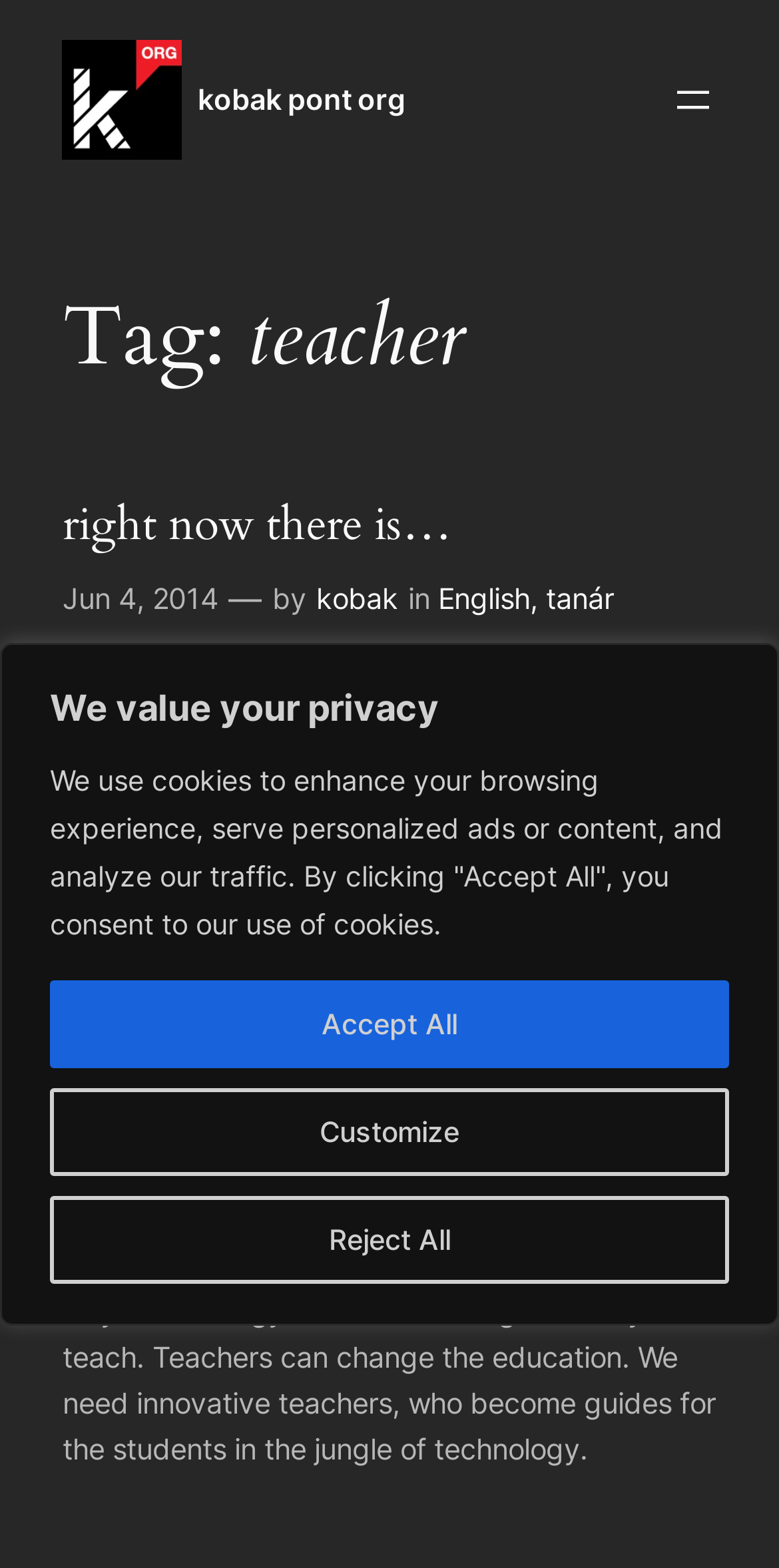Please determine the bounding box coordinates for the UI element described as: "kobak pont org".

[0.254, 0.052, 0.52, 0.074]